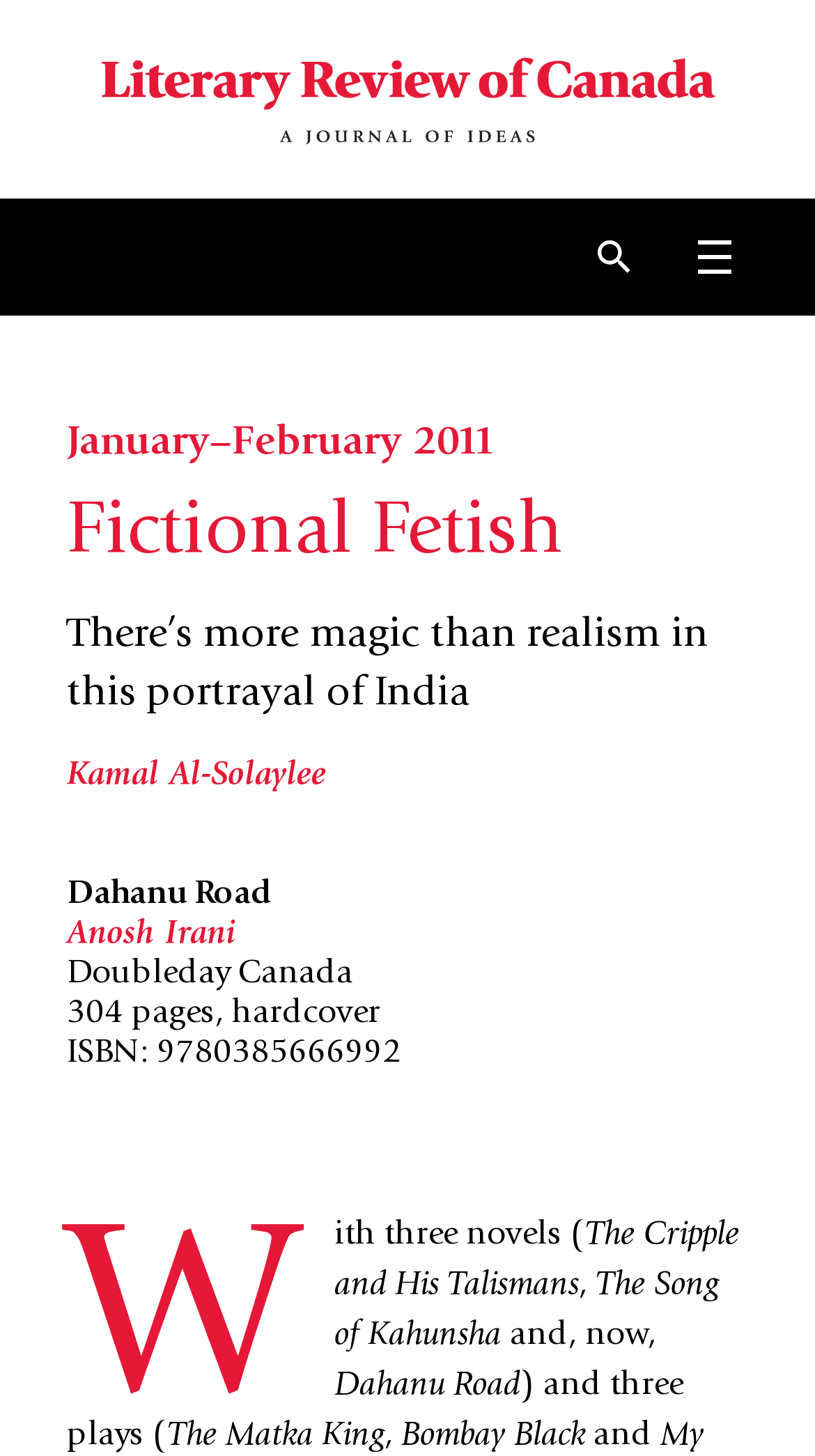Create an in-depth description of the webpage, covering main sections.

This webpage is a literary review of a book titled "Dahanu Road" by Anosh Irani. At the top left corner, there is a logo of the Literary Review of Canada. Below the logo, there is a heading "Fictional Fetish" in a prominent font. To the left of the heading, there is a link to a specific issue of the review, "January–February 2011". 

The main content of the page is a review of the book, which starts with a heading "There’s more magic than realism in this portrayal of India". The review is written by Kamal Al-Solaylee, and it discusses the book "Dahanu Road" by Anosh Irani, published by Doubleday Canada. The book's details, including the number of pages and ISBN, are listed below the author's name.

At the bottom of the page, there is a paragraph of text that mentions the author's previous works, including three novels: "The Cripple and His Talismans", "The Song of Kahunsha", and "Dahanu Road", as well as three plays: "The Matka King", "Bombay Black", and "My Granny the Goldfish". 

On the top right corner, there are two buttons: a blank button and a button to open the mobile menu.